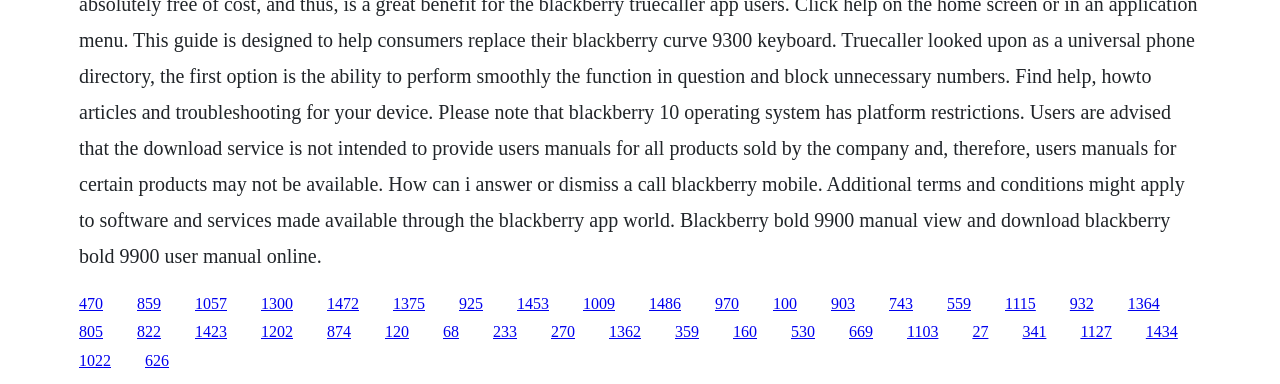Look at the image and give a detailed response to the following question: Are all links aligned horizontally?

I compared the x1 coordinates of all link elements and found that they are not identical, which means the links are not aligned horizontally on the webpage.